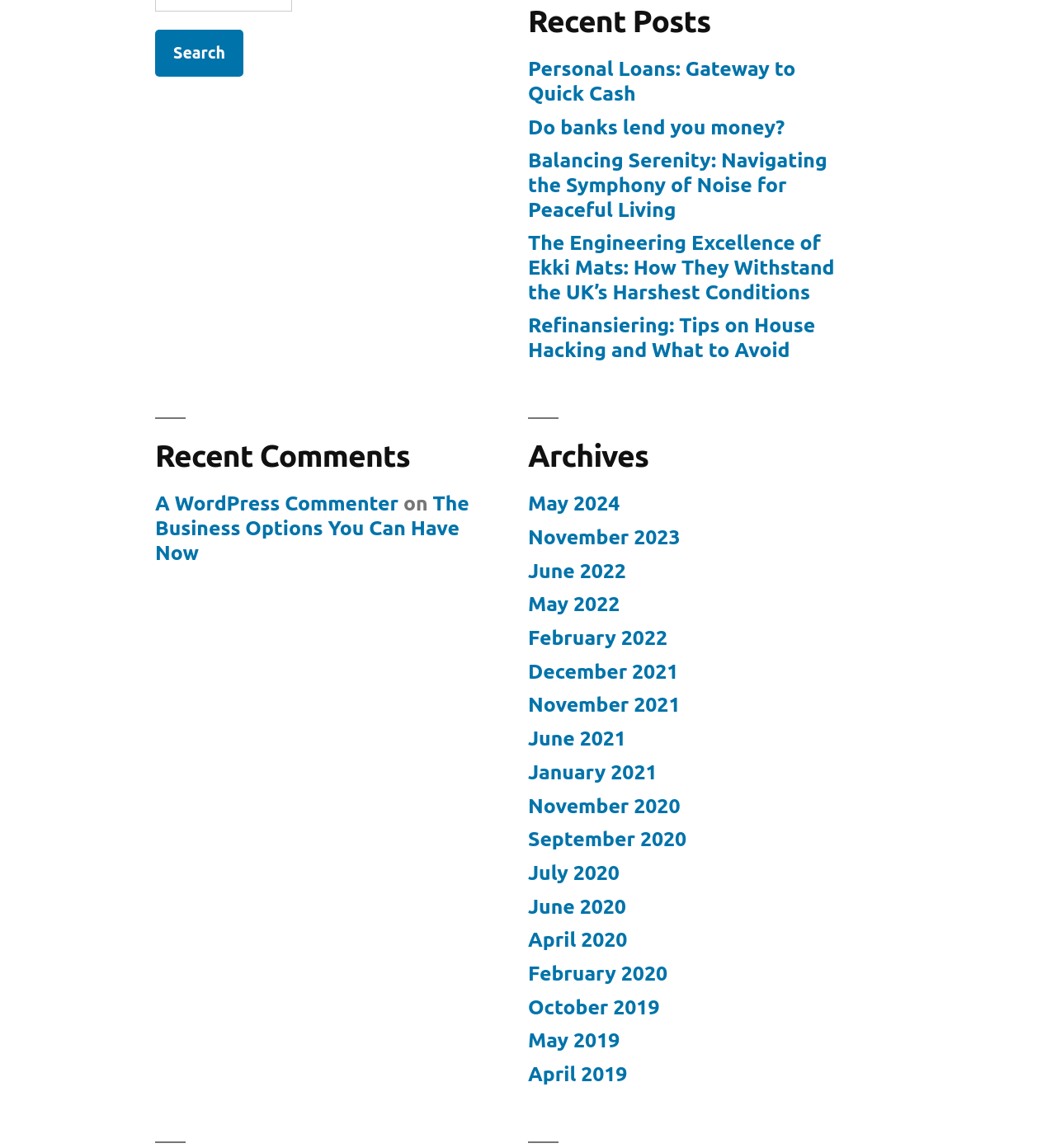What is the purpose of the 'Search' button?
Please answer the question with as much detail and depth as you can.

The 'Search' button is located at the top of the webpage, and its purpose is to allow users to search for specific content within the website. This is a common feature found on many websites, and it suggests that the website has a large amount of content that users may want to search through.